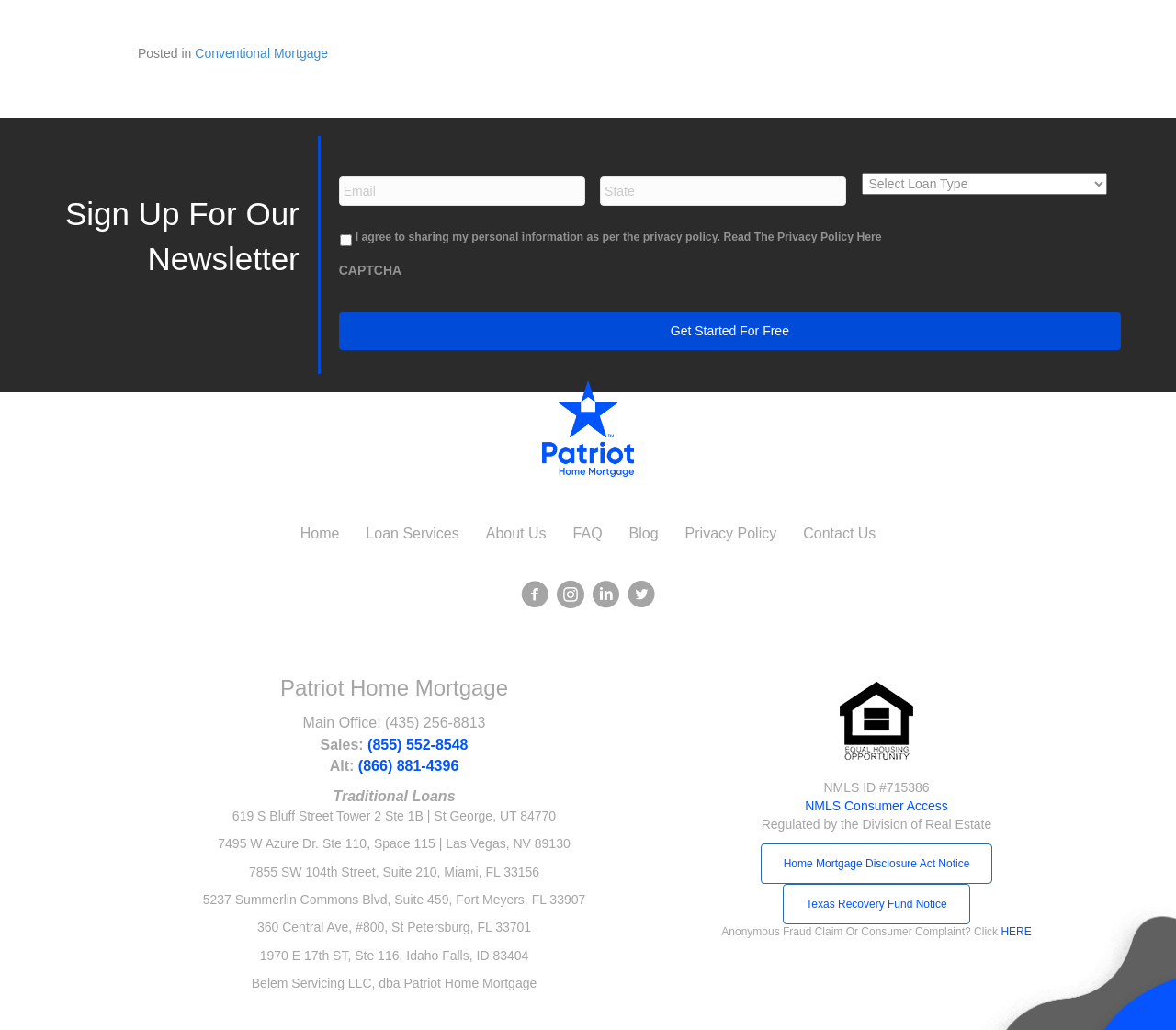Determine the bounding box coordinates of the clickable element to complete this instruction: "Read the privacy policy". Provide the coordinates in the format of four float numbers between 0 and 1, [left, top, right, bottom].

[0.615, 0.224, 0.75, 0.236]